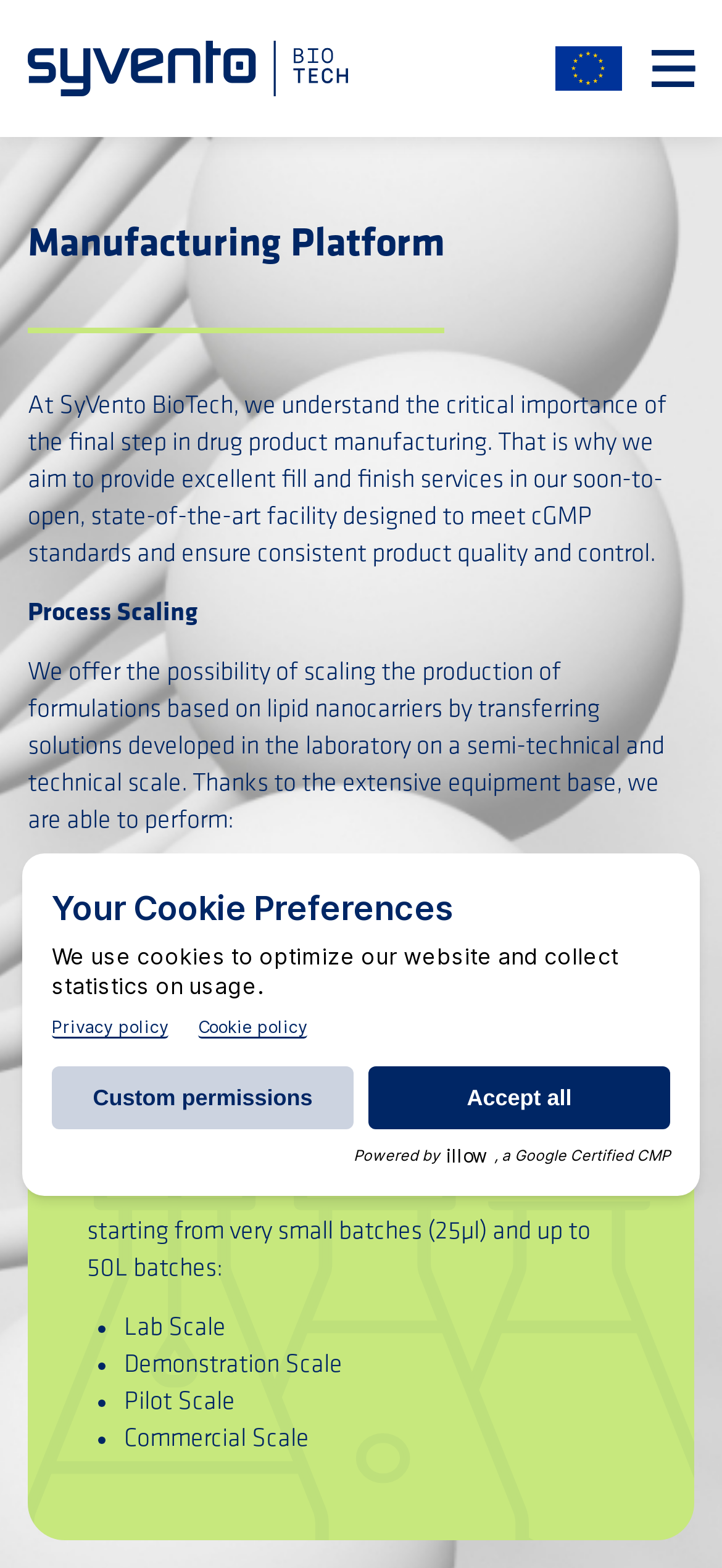What are the batch sizes available for upscaling?
Please give a detailed and elaborate explanation in response to the question.

The webpage mentions that upscaling is possible from very small batches of 25µl to larger batches of up to 50L.